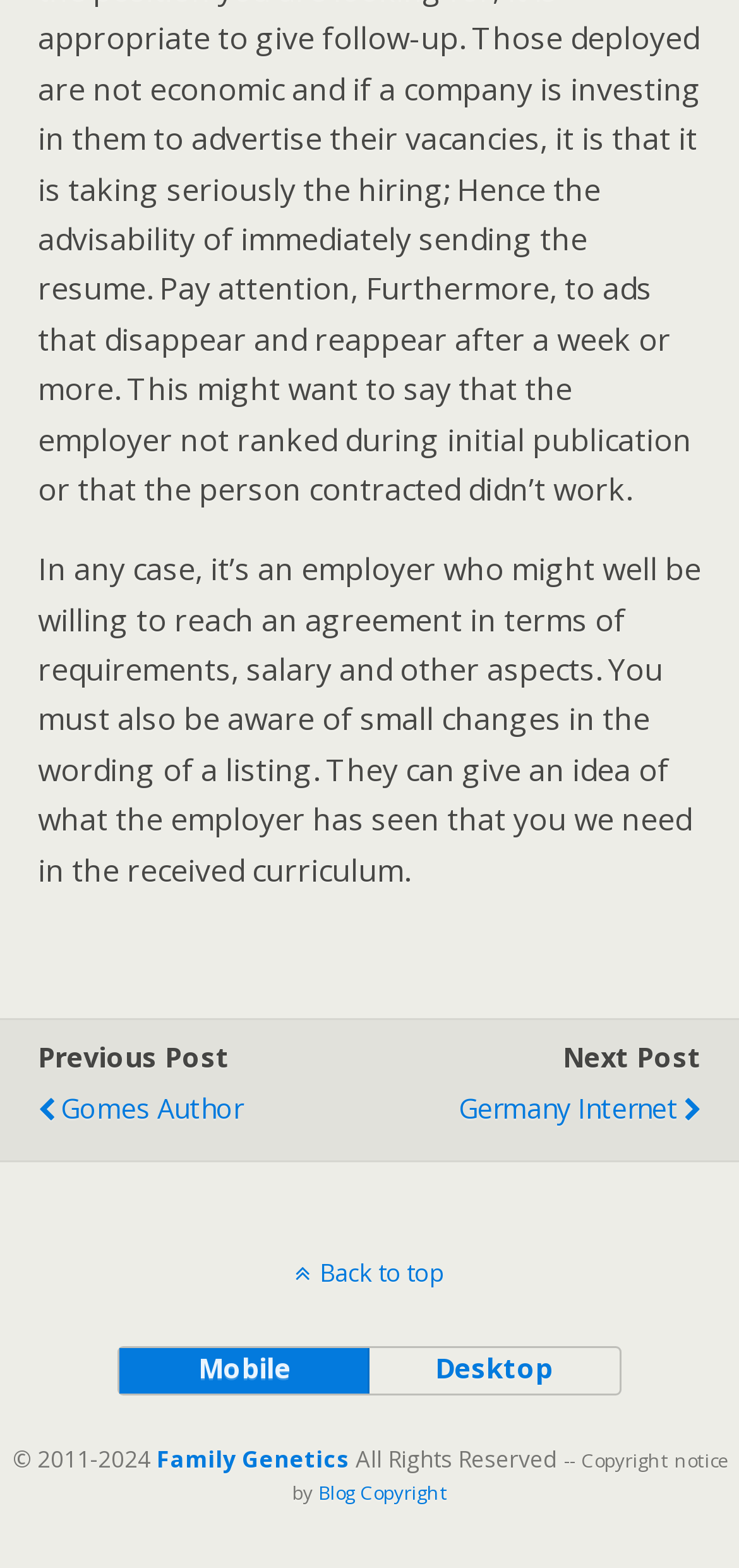Based on the element description Back to top, identify the bounding box of the UI element in the given webpage screenshot. The coordinates should be in the format (top-left x, top-left y, bottom-right x, bottom-right y) and must be between 0 and 1.

[0.0, 0.801, 1.0, 0.822]